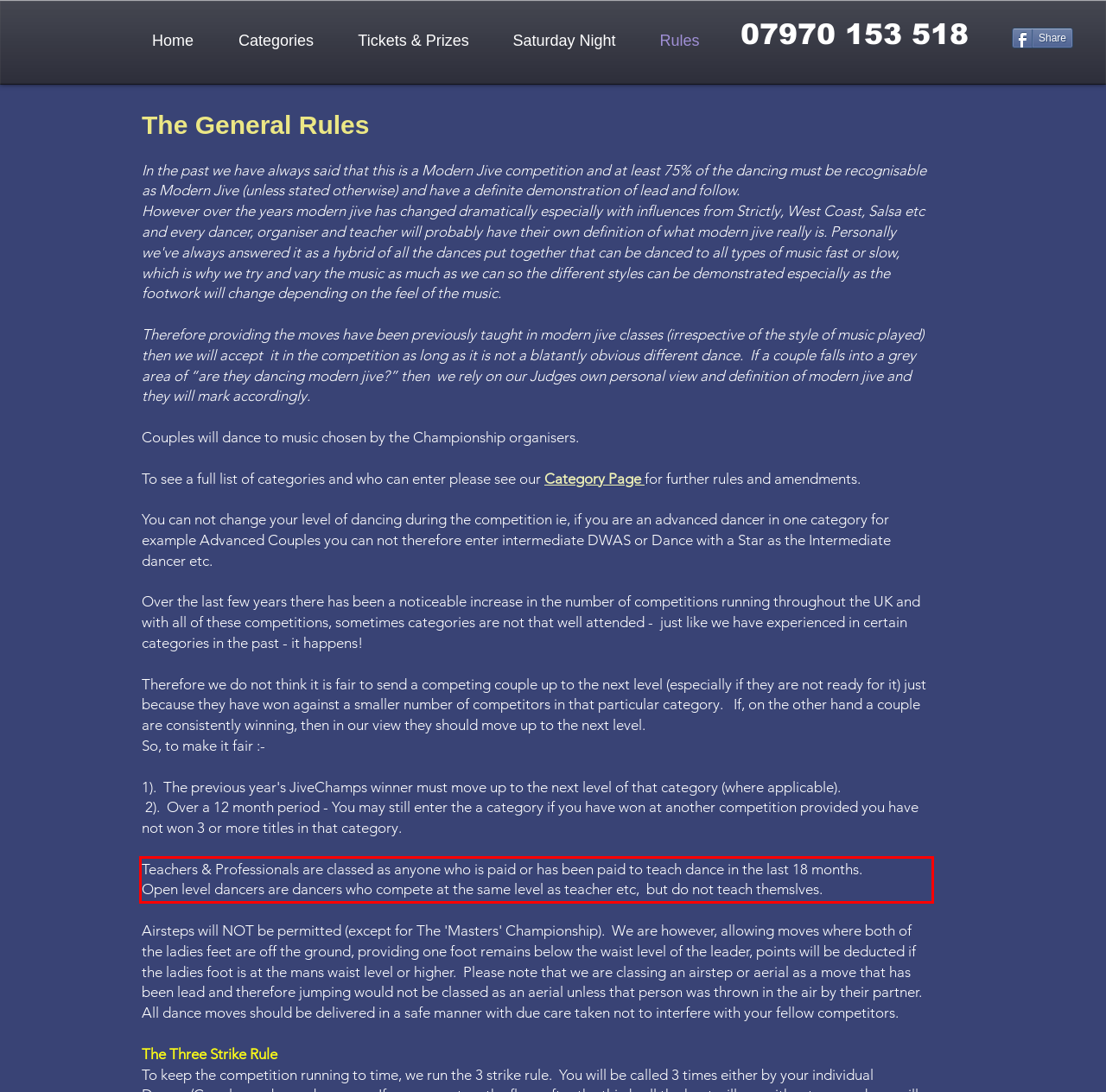Please analyze the screenshot of a webpage and extract the text content within the red bounding box using OCR.

Teachers & Professionals are classed as anyone who is paid or has been paid to teach dance in the last 18 months. Open level dancers are dancers who compete at the same level as teacher etc, but do not teach themslves.